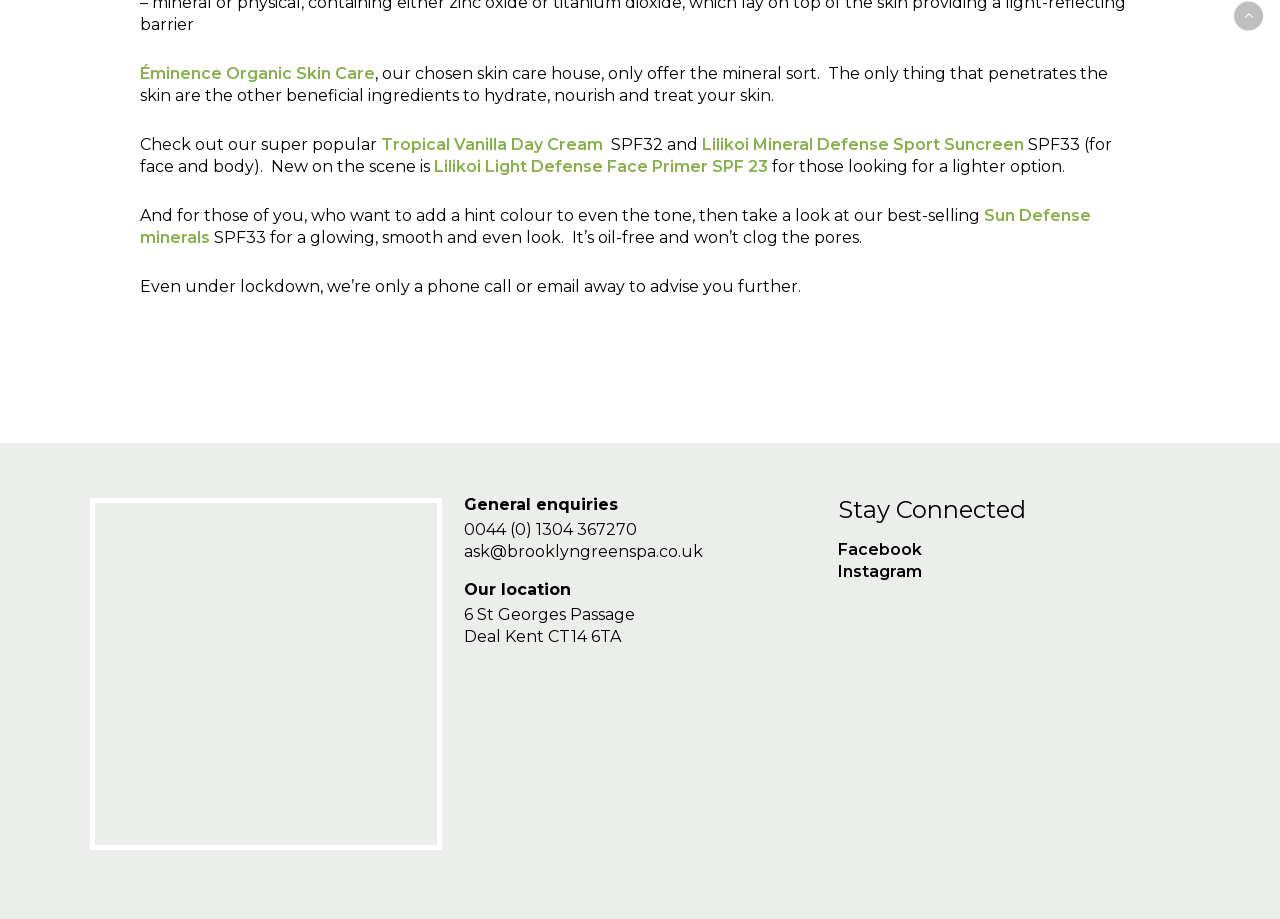Using the given element description, provide the bounding box coordinates (top-left x, top-left y, bottom-right x, bottom-right y) for the corresponding UI element in the screenshot: Lilikoi Mineral Defense Sport Suncreen

[0.548, 0.147, 0.8, 0.168]